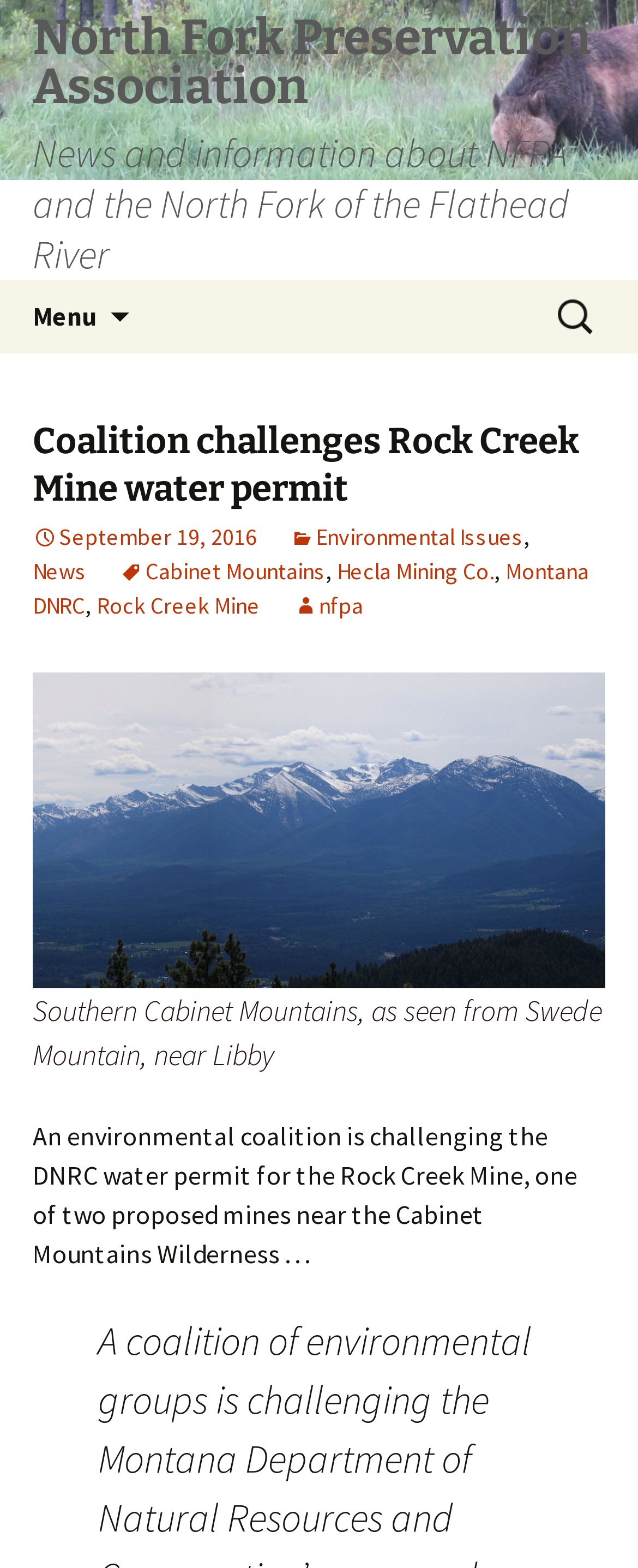Locate the bounding box coordinates of the region to be clicked to comply with the following instruction: "Visit Facebook page". The coordinates must be four float numbers between 0 and 1, in the form [left, top, right, bottom].

None